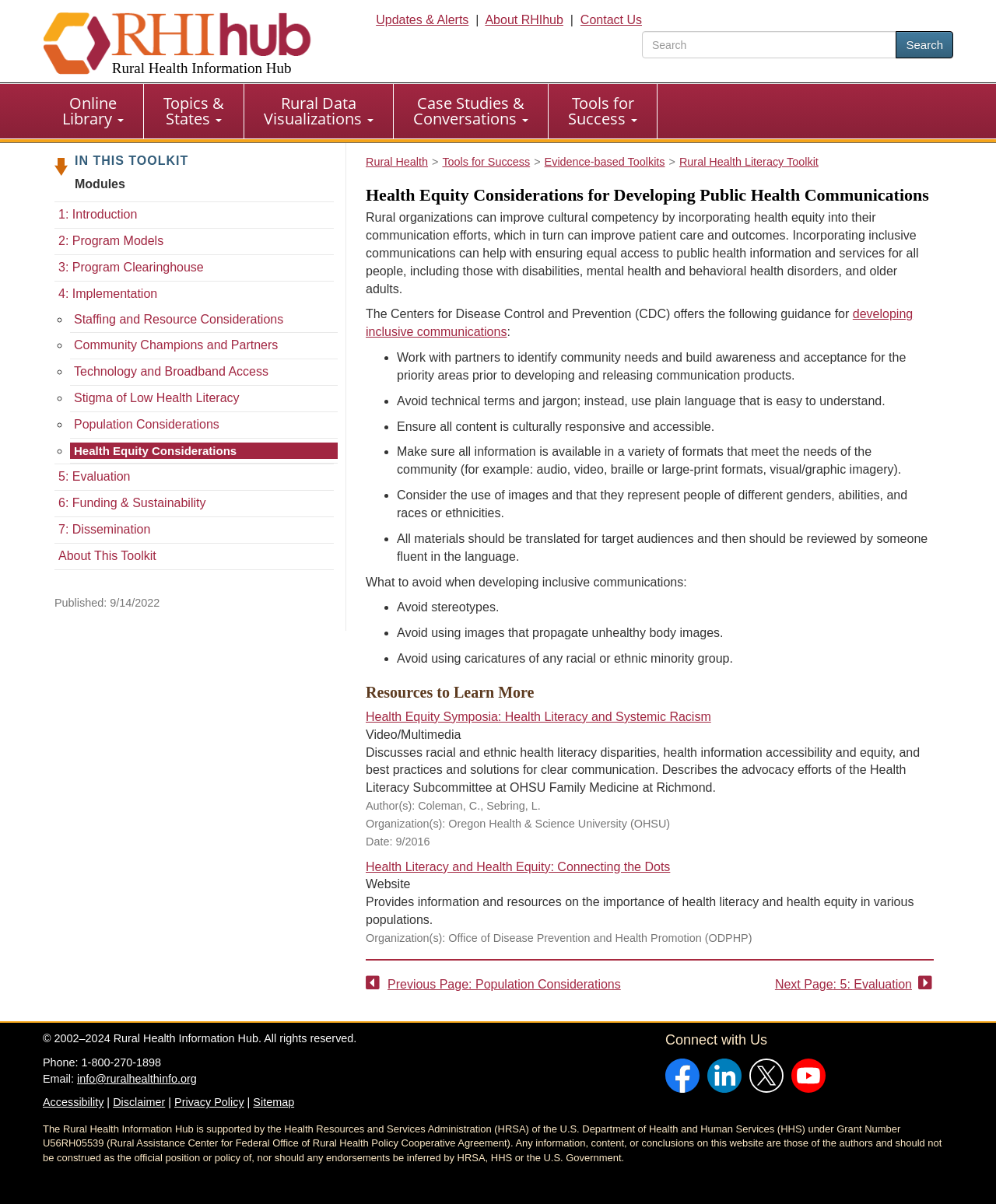Determine the bounding box coordinates of the UI element described by: "Contact Us".

[0.583, 0.011, 0.645, 0.022]